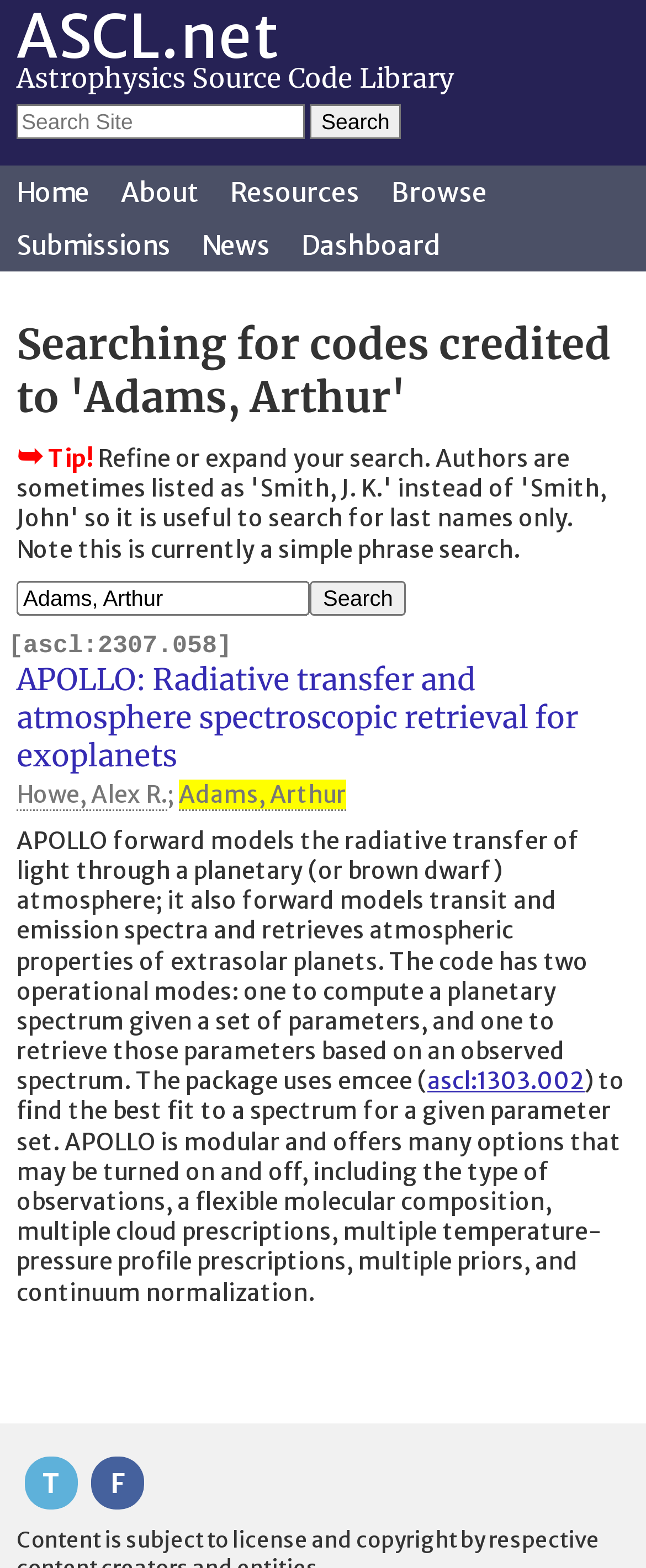Determine the bounding box coordinates for the clickable element to execute this instruction: "View APOLLO: Radiative transfer and atmosphere spectroscopic retrieval for exoplanets". Provide the coordinates as four float numbers between 0 and 1, i.e., [left, top, right, bottom].

[0.026, 0.421, 0.895, 0.494]